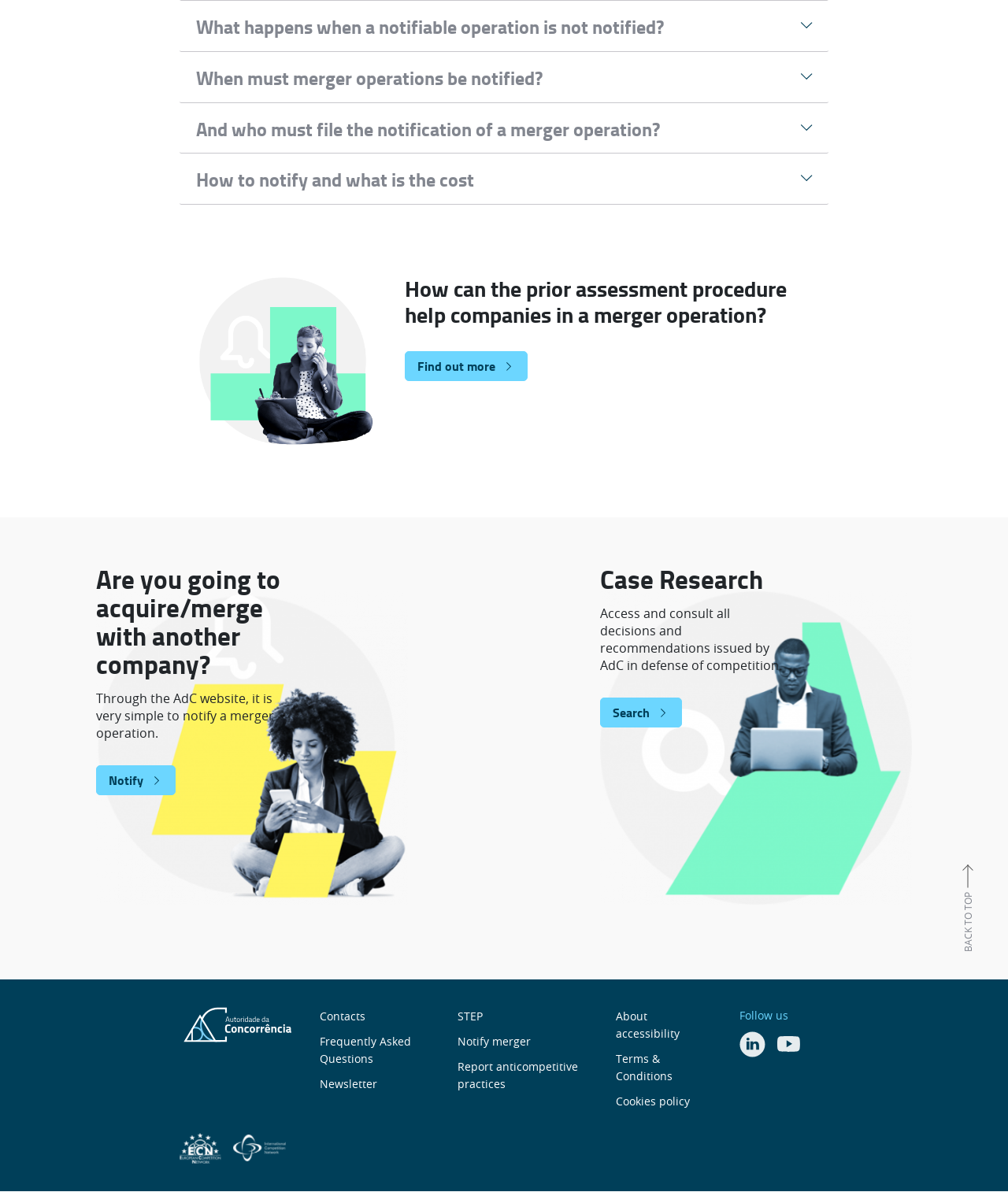Please identify the bounding box coordinates of the element's region that I should click in order to complete the following instruction: "Click on 'About accessibility'". The bounding box coordinates consist of four float numbers between 0 and 1, i.e., [left, top, right, bottom].

[0.611, 0.846, 0.674, 0.873]